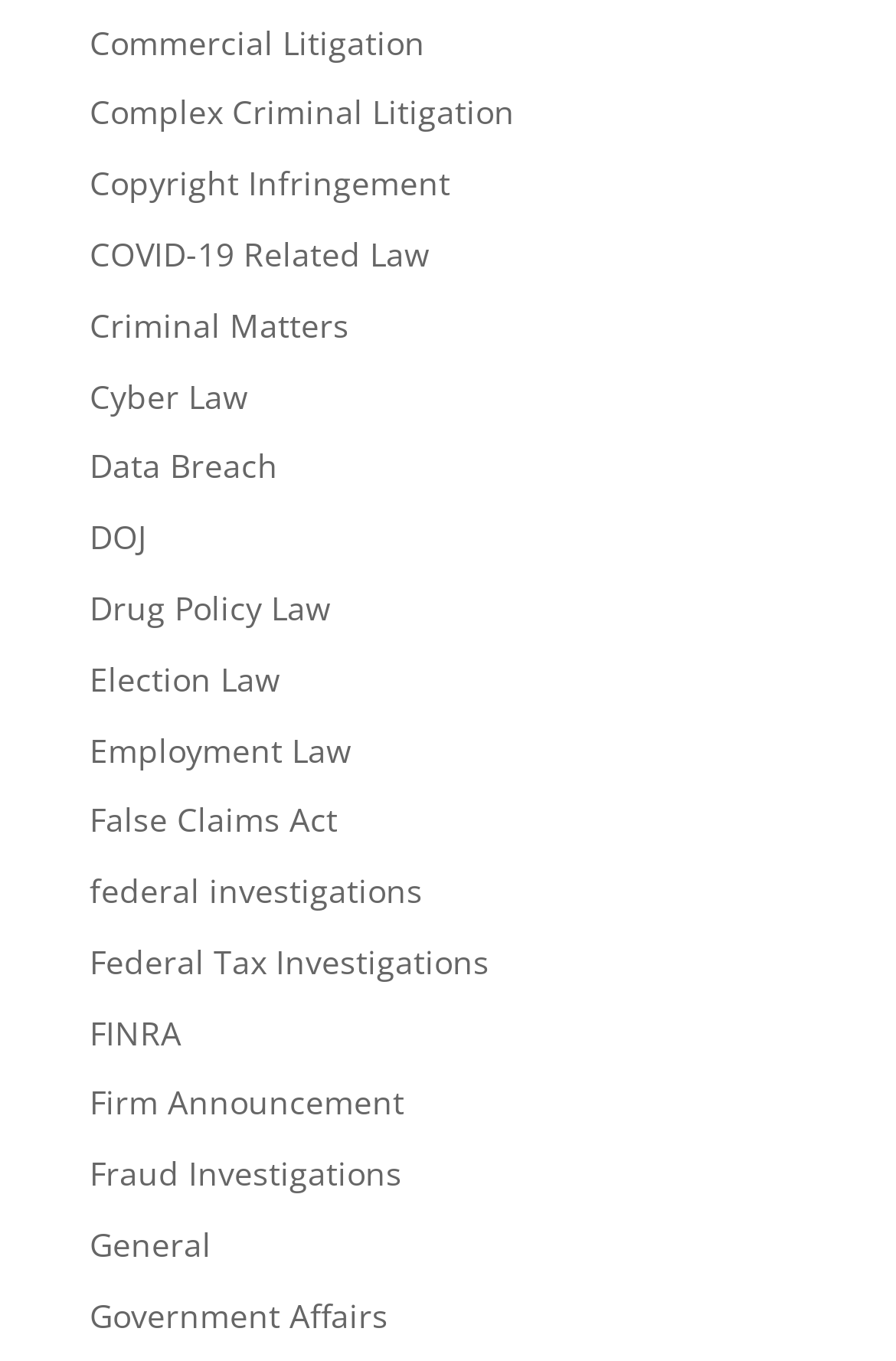Determine the bounding box coordinates of the section I need to click to execute the following instruction: "Click on Commercial Litigation". Provide the coordinates as four float numbers between 0 and 1, i.e., [left, top, right, bottom].

[0.1, 0.014, 0.474, 0.046]